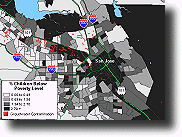Describe every aspect of the image in depth.

The image illustrates a thematic map focused on the demographic distribution of children living below the poverty level in Santa Clara County, California, specifically highlighting the area around San Jose. The map employs a monochromatic color scheme, with varying shades indicating different levels of poverty density across the region. Key routes, including major highways like the I-101 and I-280, are marked in green, providing geographical context to the data presented. The legend at the bottom outlines the significance of color-coded areas, facilitating the interpretation of the socioeconomic landscape. This visual representation serves to enhance understanding of environmental justice issues in Silicon Valley, underscoring the demographic disparities that exist in this urban setting.